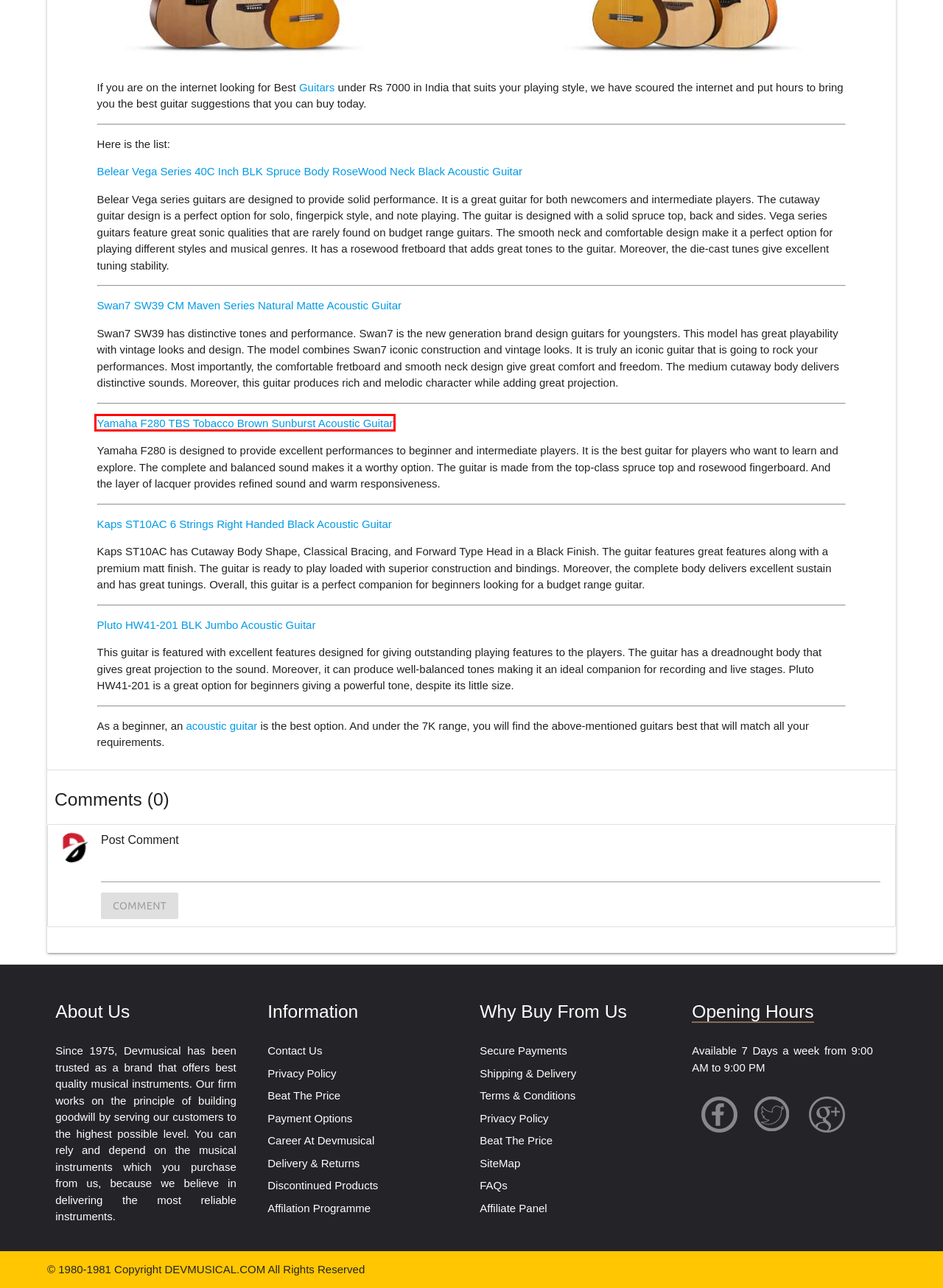A screenshot of a webpage is given with a red bounding box around a UI element. Choose the description that best matches the new webpage shown after clicking the element within the red bounding box. Here are the candidates:
A. Swan7 SW-39 CM Maven Series Natural Matte Acoustic Guitar | DevMusical
B. Blog: Read our Blogs - DevMusical
C. Belear Vega Series 40C Inch BLK Spruce Body RoseWood Neck Black Acoustic Guitar| DevMusical
D. Yamaha F280 TBS Tobacco Brown Sunburst Acoustic Guitar | DevMusical
E. Buy Guitar Online in India: Best Price offered on Guitars | DevMusical | page 1
F. Kaps ST10AC 6 Strings Right Handed - Black Acoustic Guitar | DevMusical
G. Pluto HW41-201 Black Jumbo - Acoustic Guitar | DevMusical
H. Acoustic Guitars - Buy Acoustic Guitar Online in India | DevMusical | page 1

D